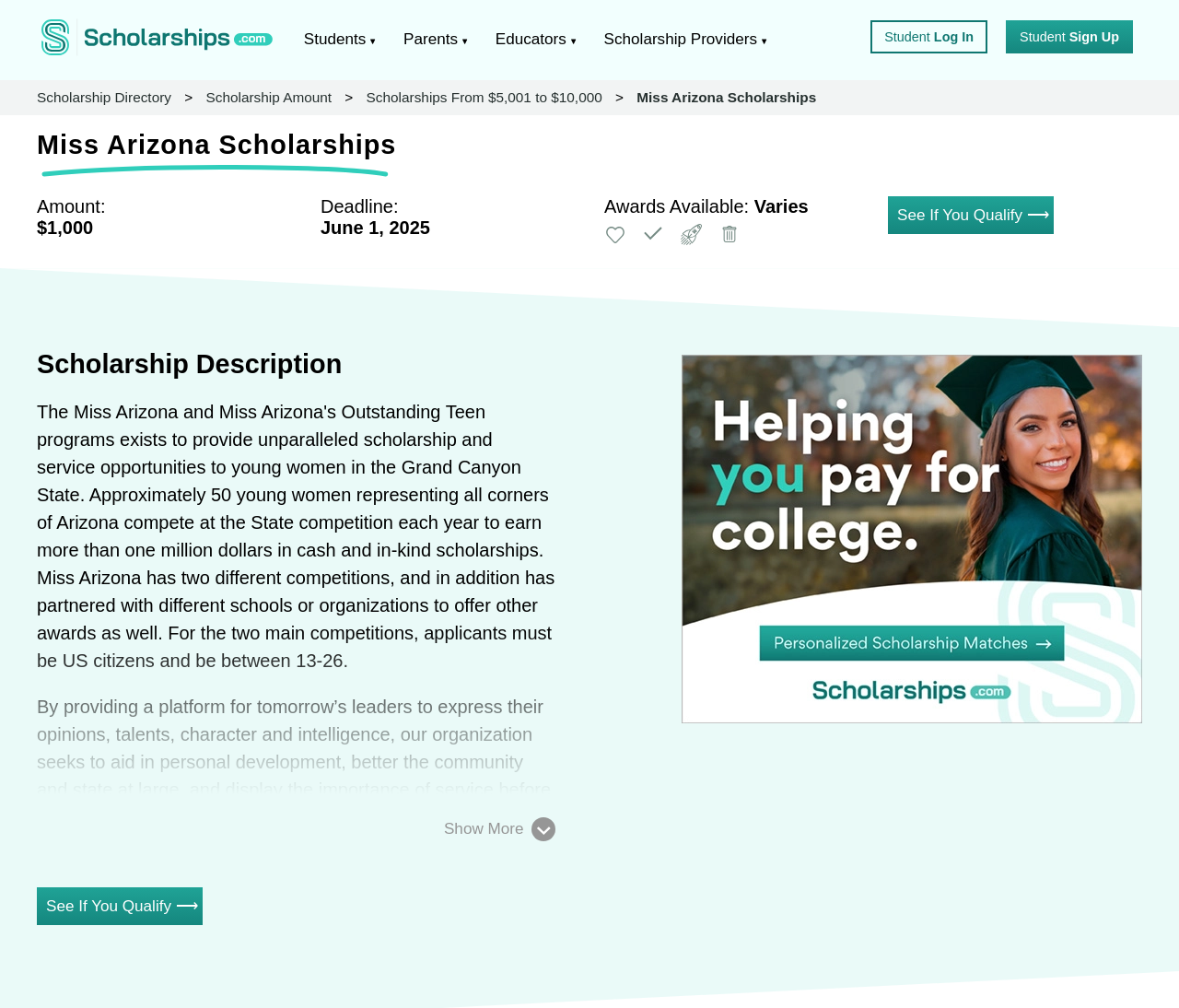Can you give a comprehensive explanation to the question given the content of the image?
What is the purpose of the buttons 'Add to favorites', 'Add to applied', 'Add to won', and 'Delete'?

I inferred the purpose of these buttons by their labels and positions on the page. They seem to be related to managing scholarships, such as adding them to favorites or applied lists, or deleting them.